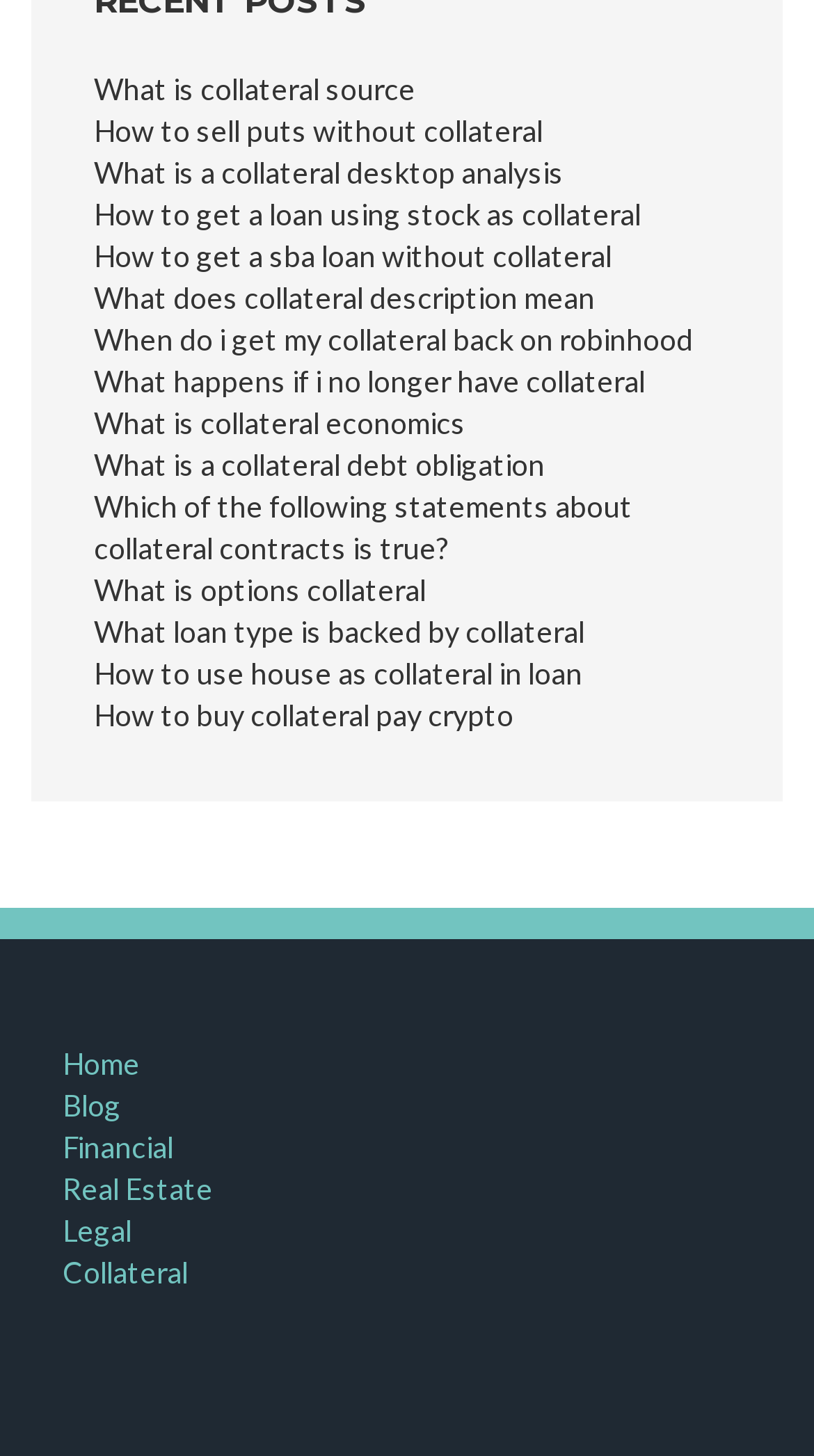How many links are on the webpage?
Refer to the image and give a detailed answer to the query.

I counted the number of link elements on the webpage, and there are 23 links in total.